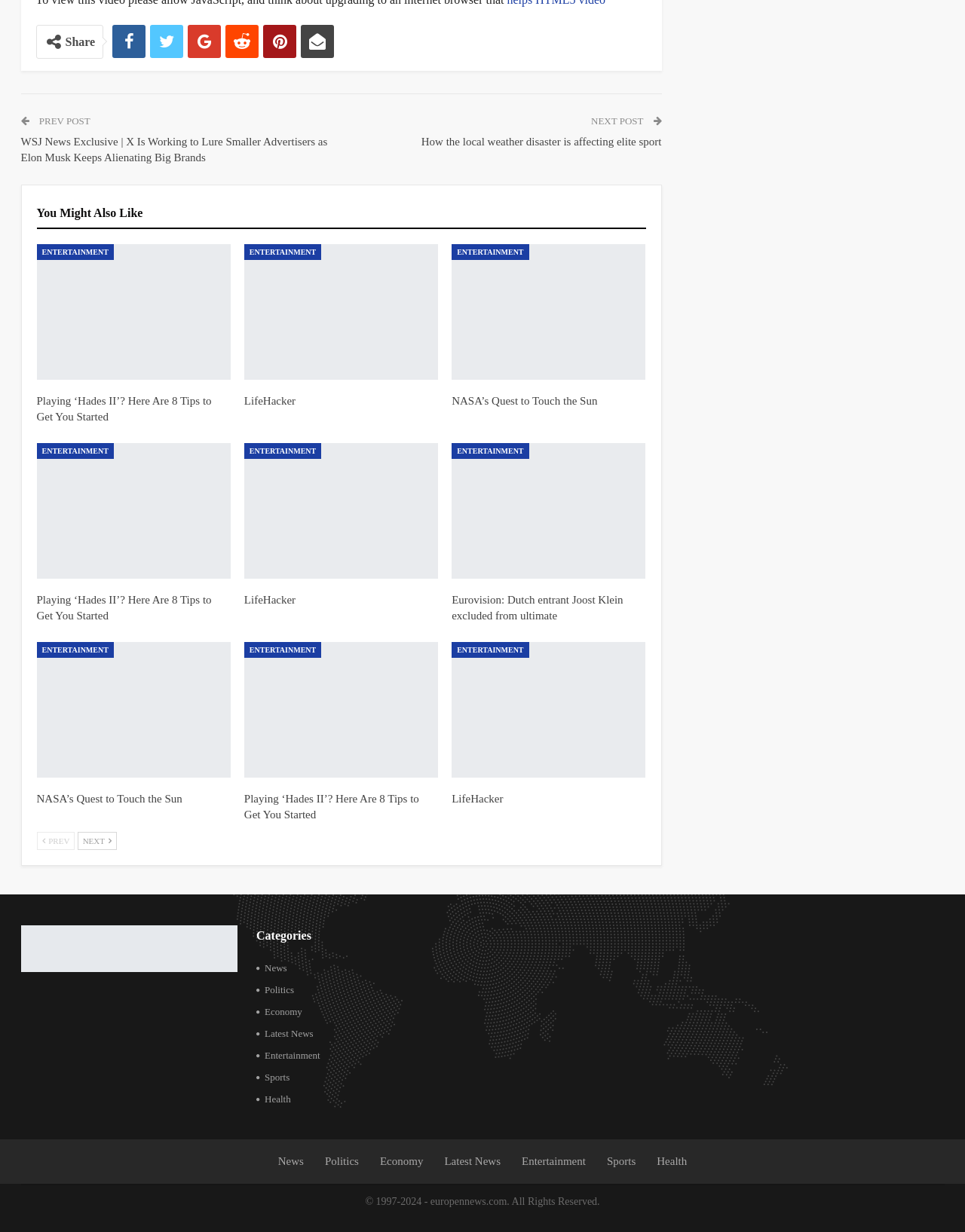Locate the bounding box coordinates of the area you need to click to fulfill this instruction: 'Click on the 'WSJ News Exclusive' article'. The coordinates must be in the form of four float numbers ranging from 0 to 1: [left, top, right, bottom].

[0.021, 0.11, 0.339, 0.133]